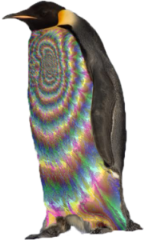What effect does the swirling pattern create?
Deliver a detailed and extensive answer to the question.

According to the caption, the striking blend of vibrant, swirling patterns on the penguin's body creates a mesmerizing rainbow effect, which is a unique and eye-catching visual representation.